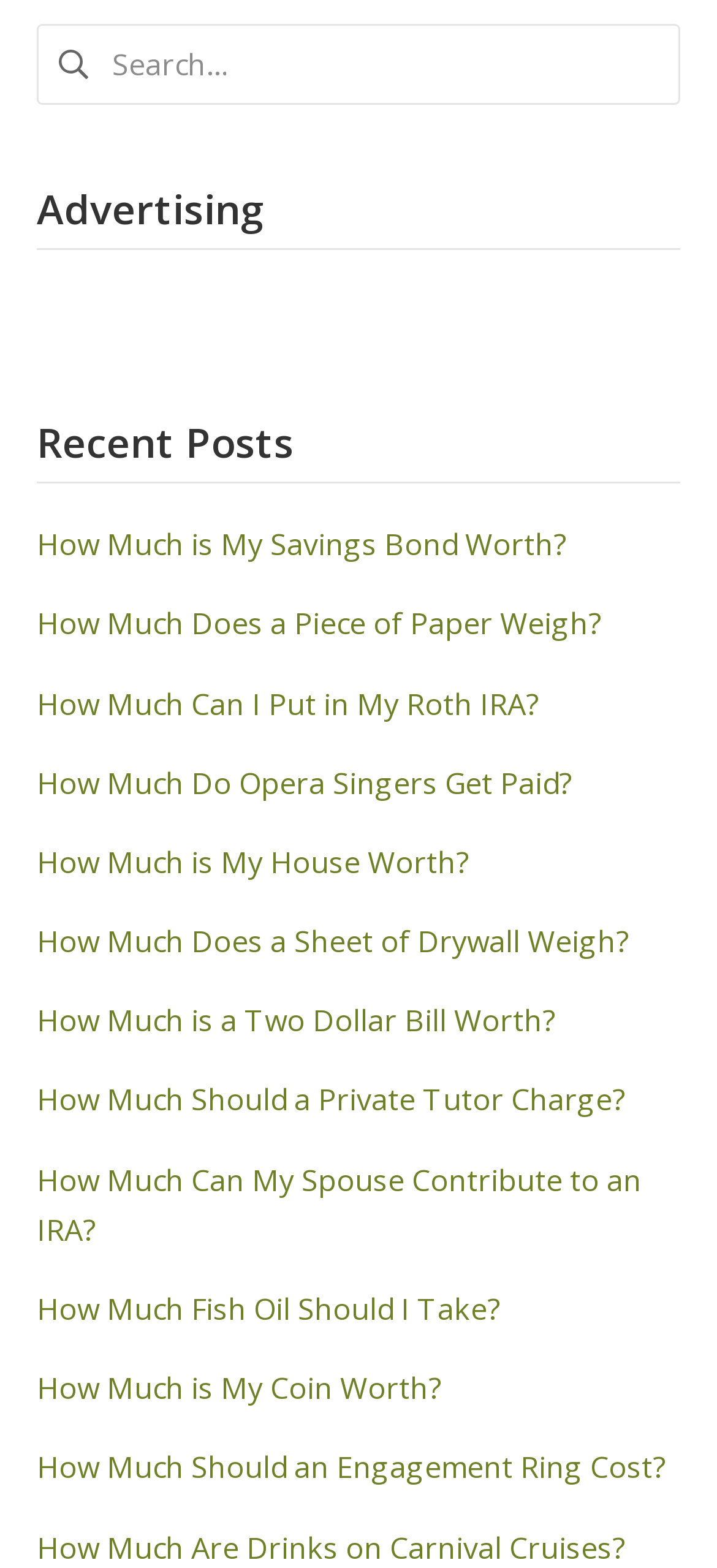Bounding box coordinates are specified in the format (top-left x, top-left y, bottom-right x, bottom-right y). All values are floating point numbers bounded between 0 and 1. Please provide the bounding box coordinate of the region this sentence describes: parent_node: Search for: name="s" placeholder="Search…"

[0.051, 0.015, 0.949, 0.067]